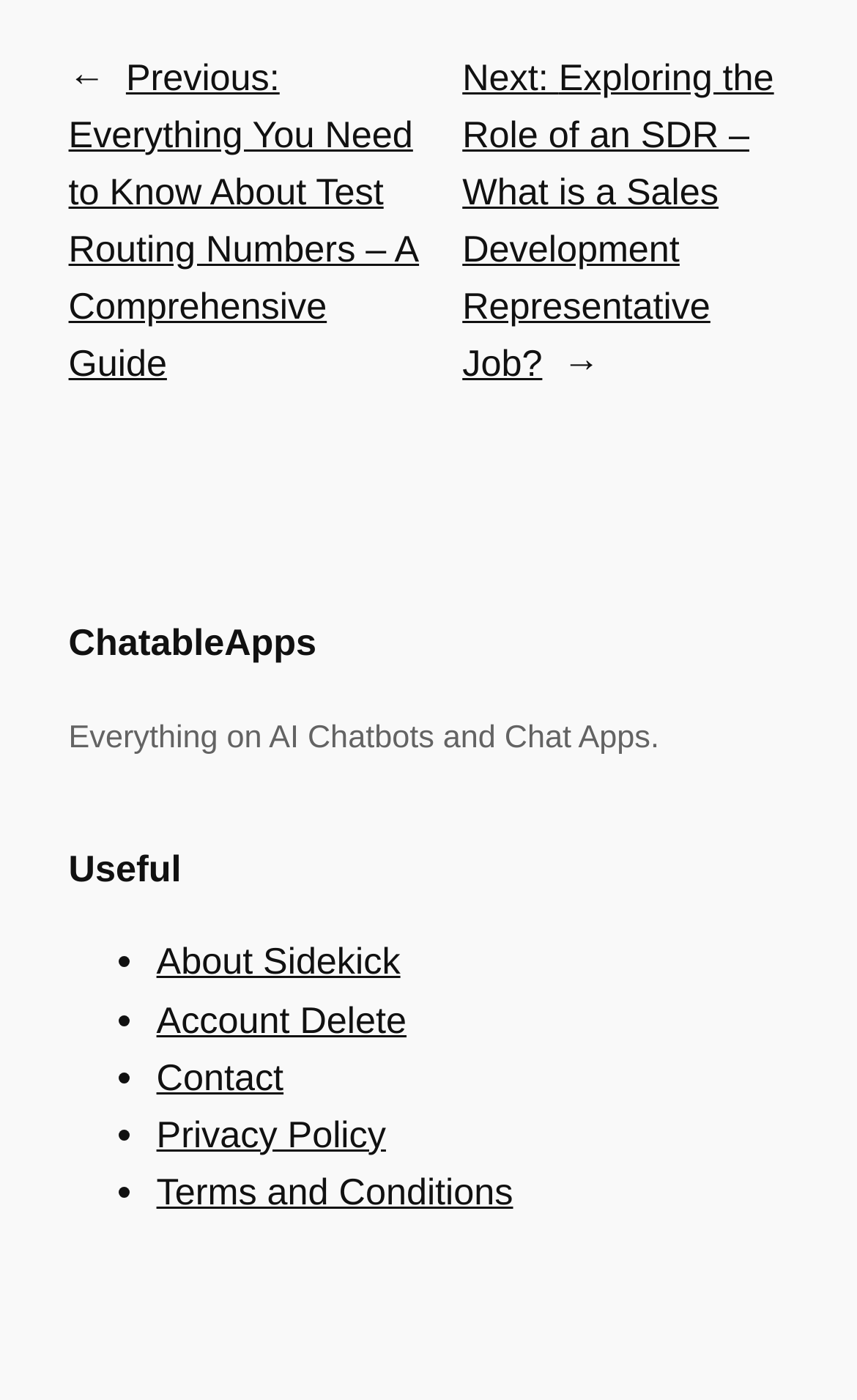Locate the bounding box coordinates of the clickable area to execute the instruction: "go to previous post". Provide the coordinates as four float numbers between 0 and 1, represented as [left, top, right, bottom].

[0.08, 0.041, 0.489, 0.275]